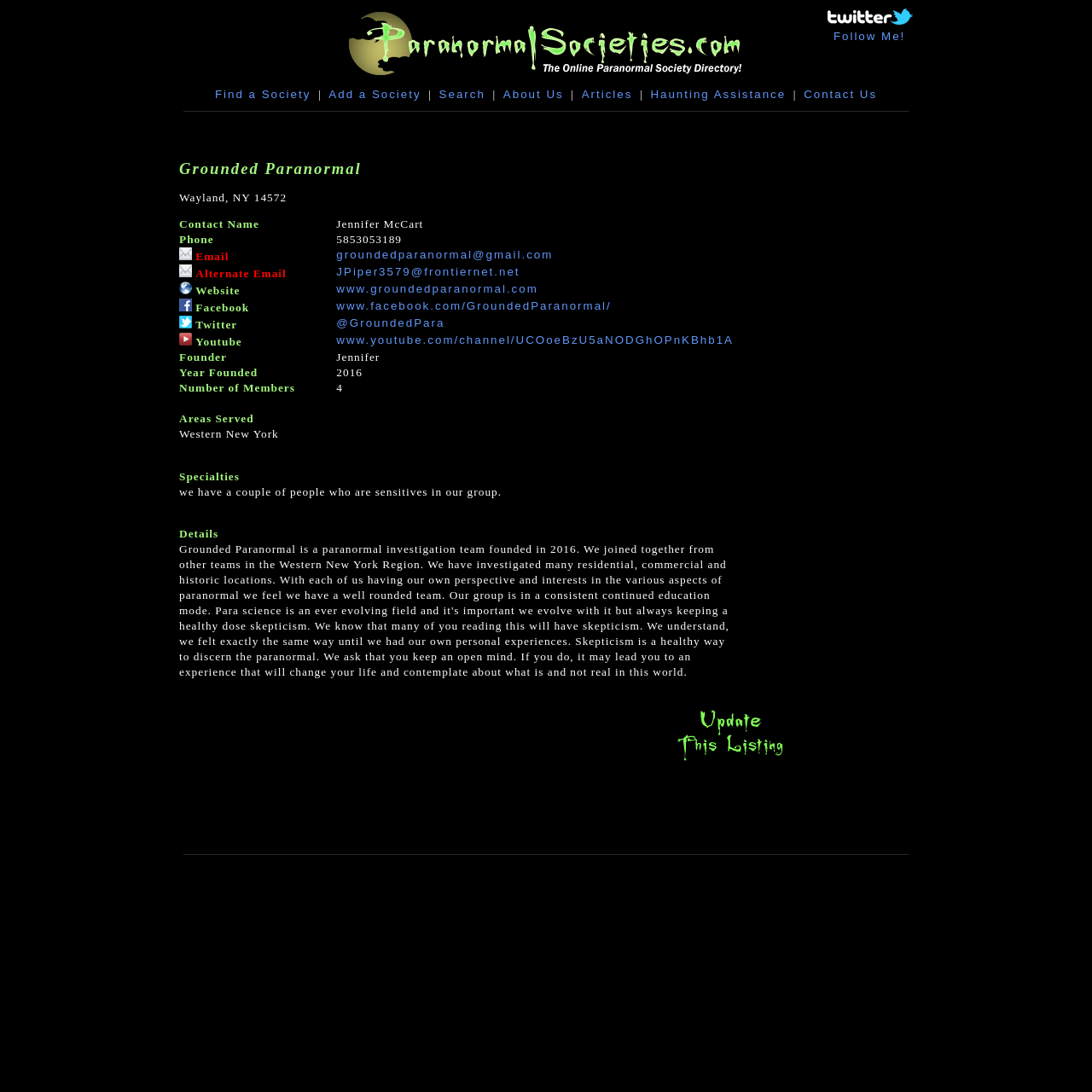Analyze the image and provide a detailed answer to the question: What is the name of the paranormal society?

I found the answer by looking at the table with the society's information, where the heading 'Grounded Paranormal' is located.